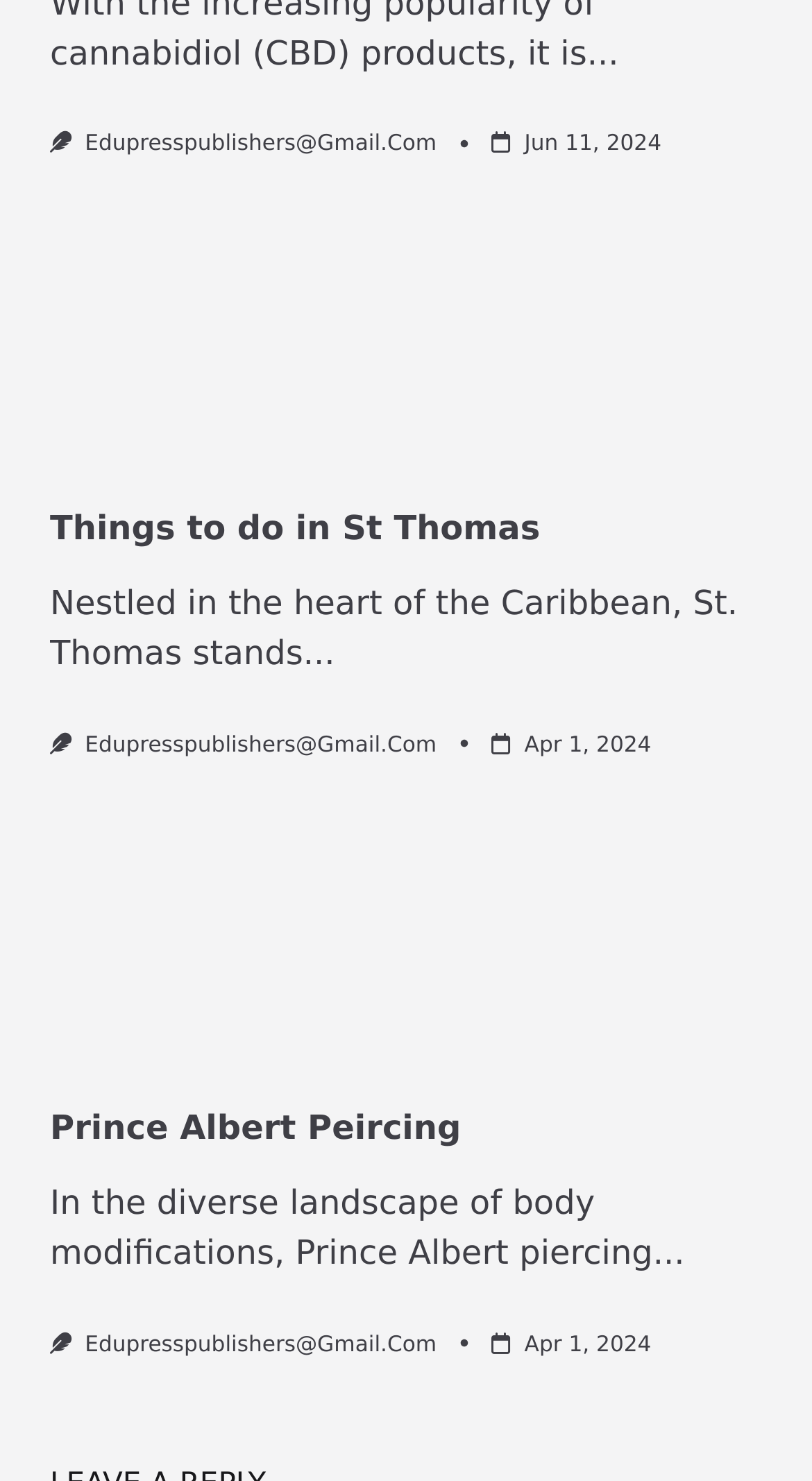Using the webpage screenshot, find the UI element described by Apr 1, 2024. Provide the bounding box coordinates in the format (top-left x, top-left y, bottom-right x, bottom-right y), ensuring all values are floating point numbers between 0 and 1.

[0.646, 0.495, 0.802, 0.512]